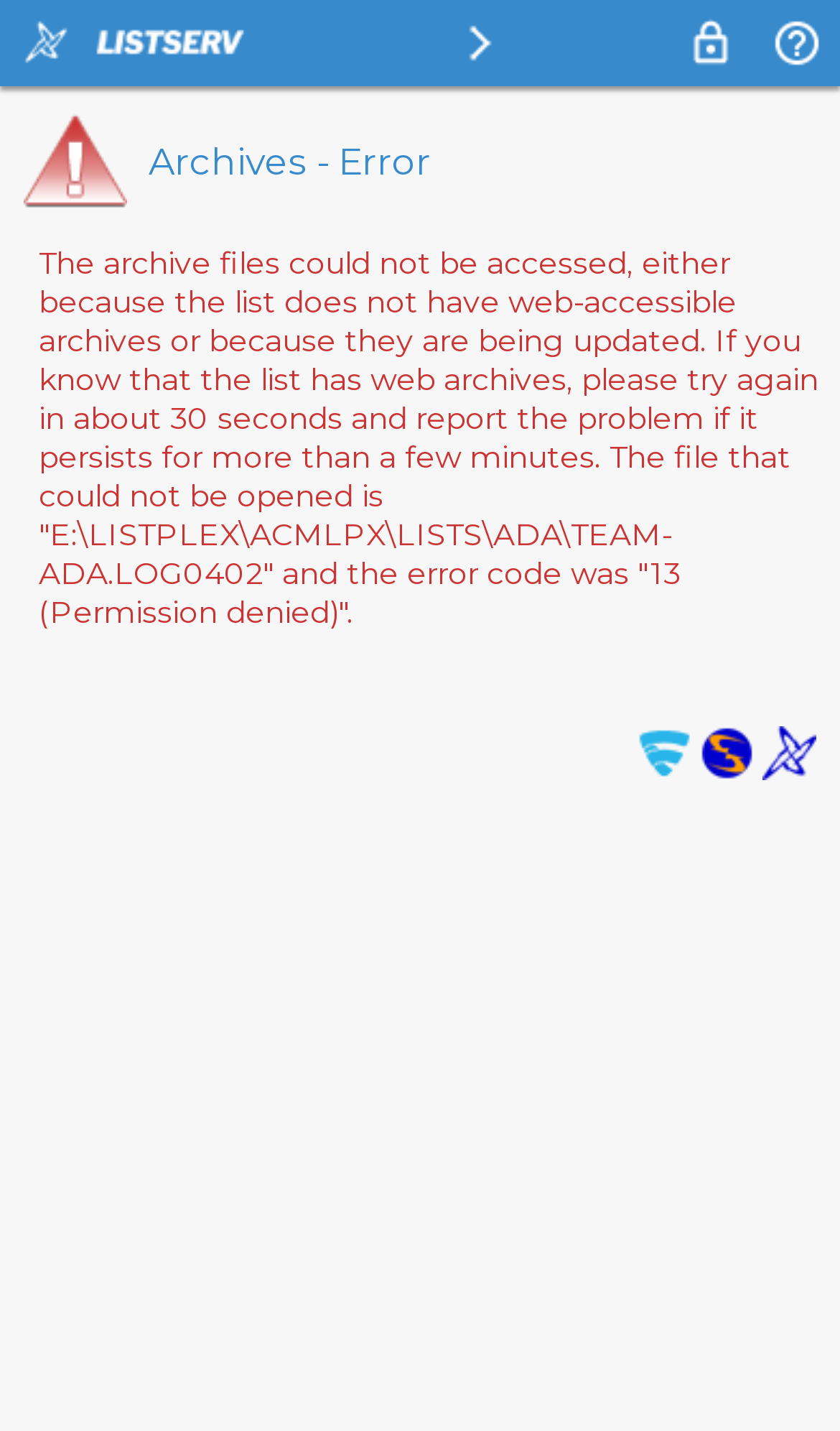Provide your answer in one word or a succinct phrase for the question: 
How many images are on the webpage?

7